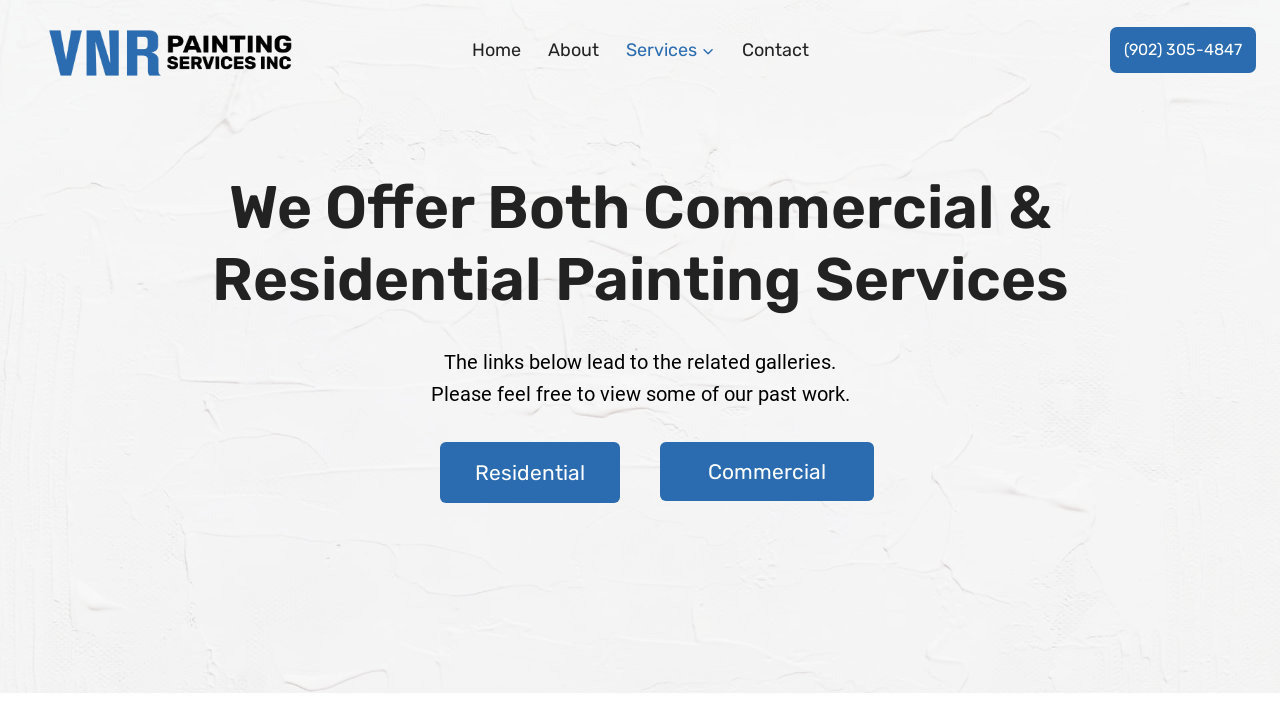What is the phone number on the webpage?
Based on the screenshot, give a detailed explanation to answer the question.

The phone number is displayed as a link on the webpage, which is '(902) 305-4847'.